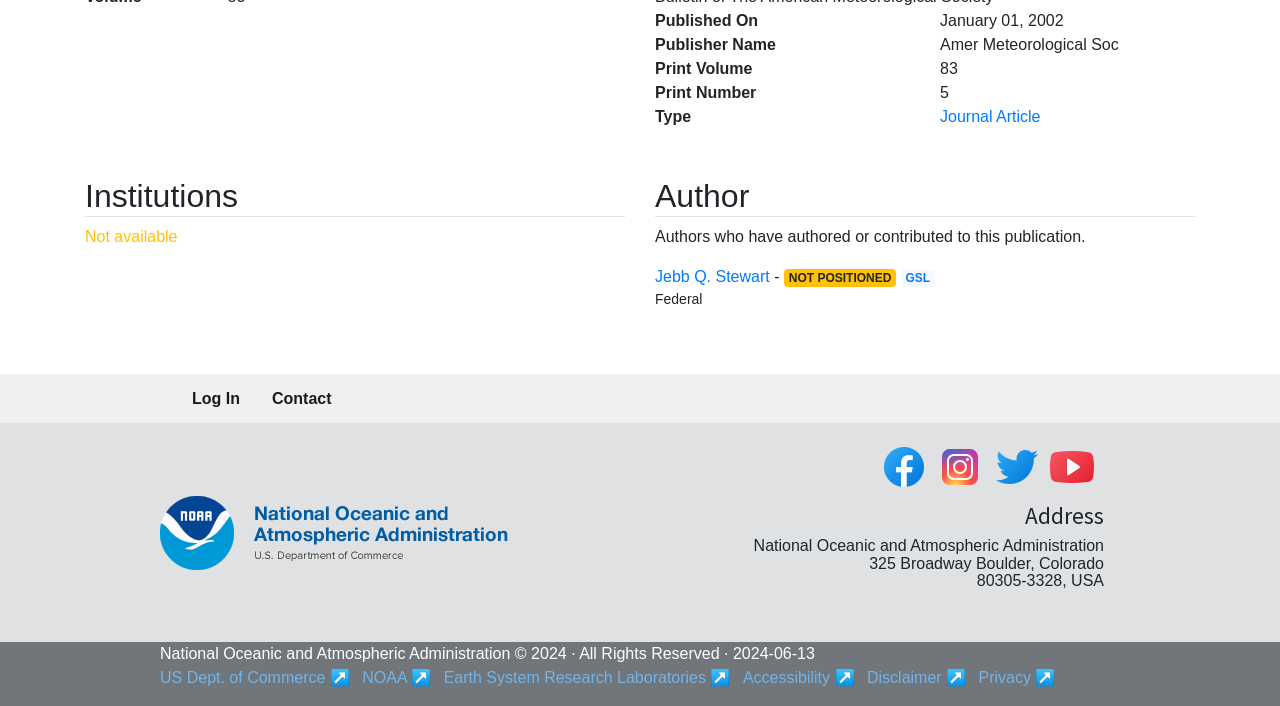Find the bounding box of the web element that fits this description: "NOAA".

[0.283, 0.947, 0.318, 0.972]